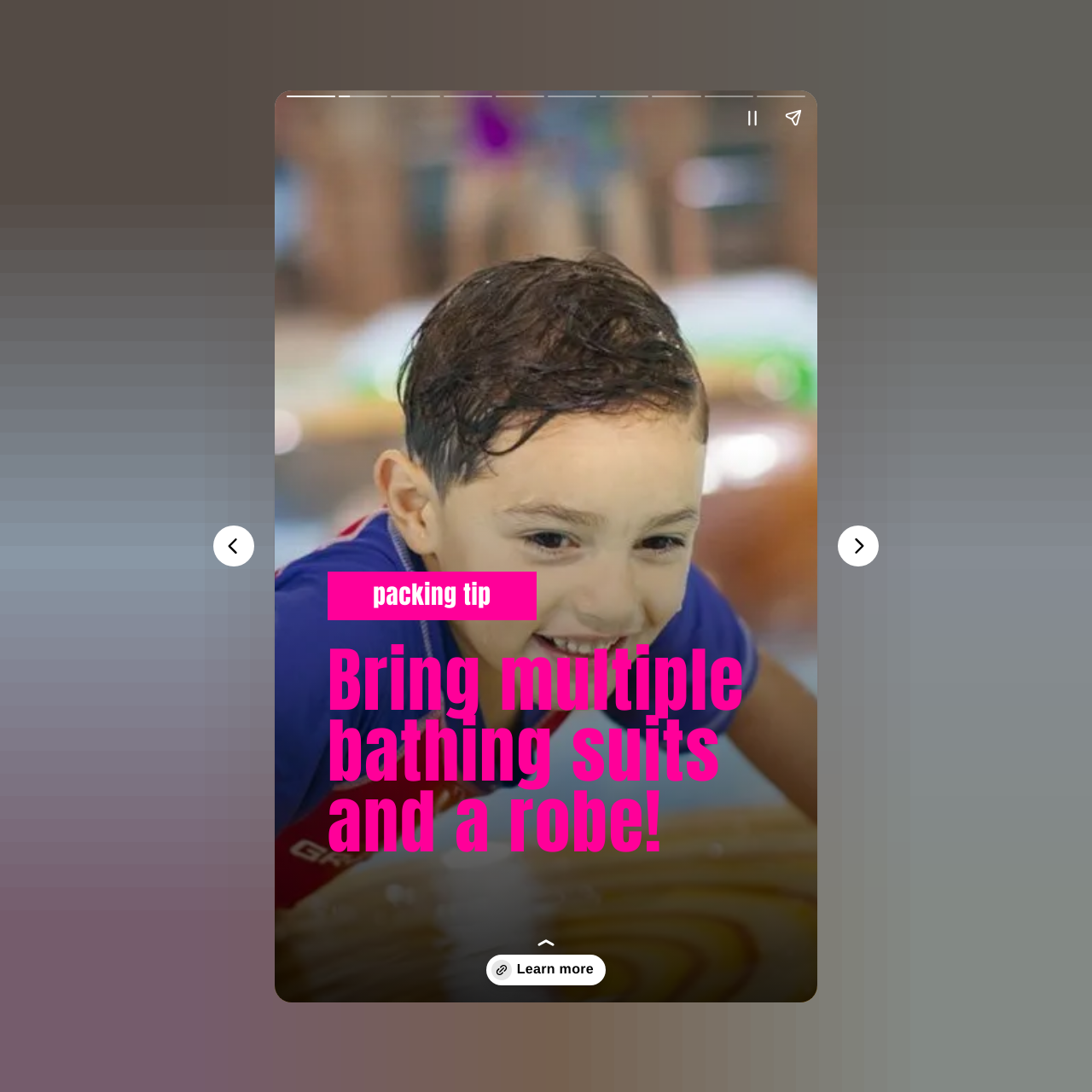Use a single word or phrase to answer the question:
What is the function of the 'Previous page' and 'Next page' buttons?

Navigation